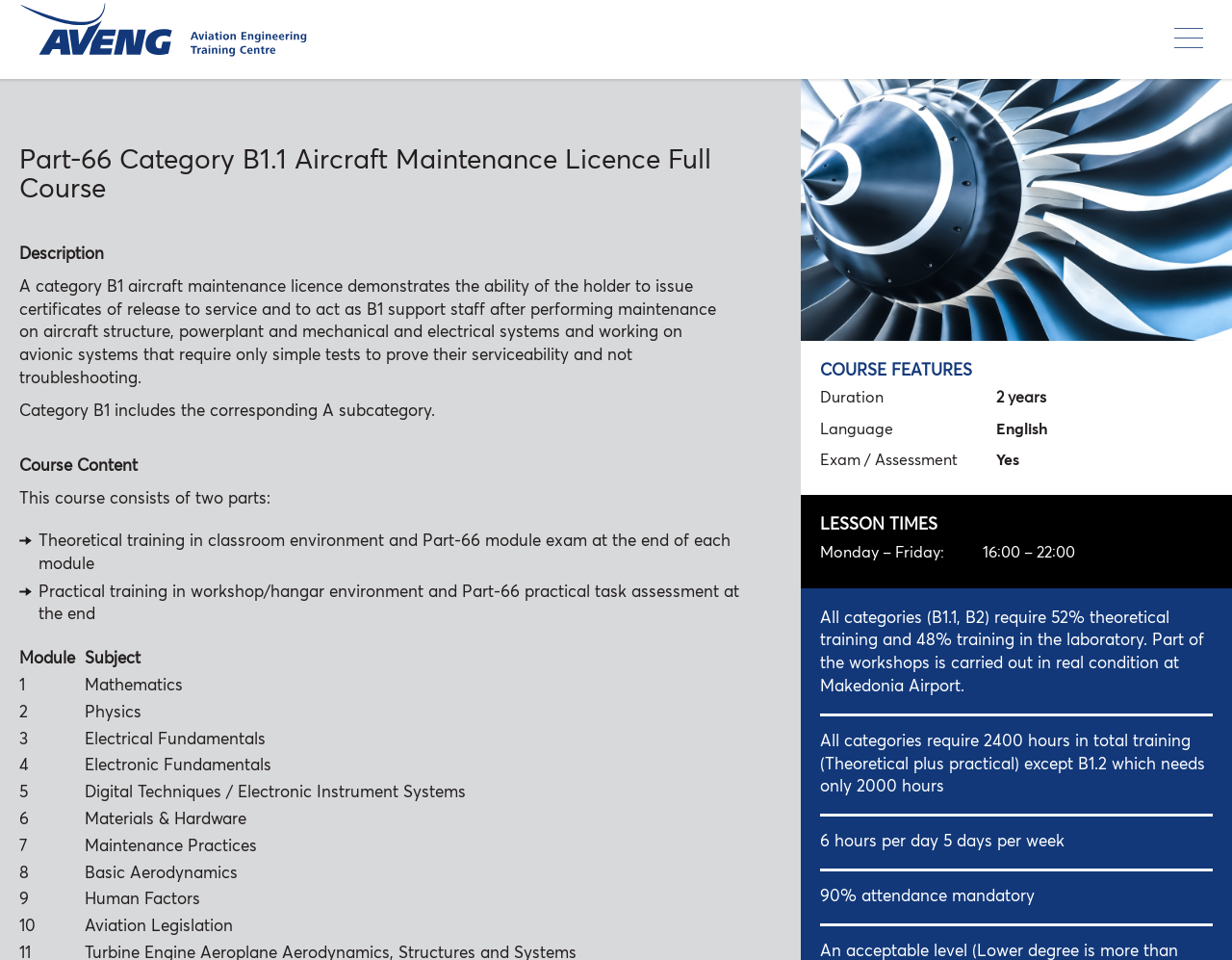Refer to the image and offer a detailed explanation in response to the question: What is the language of the course?

The language of the course is English, as mentioned in the 'COURSE FEATURES' section of the webpage, under the 'Language' column.